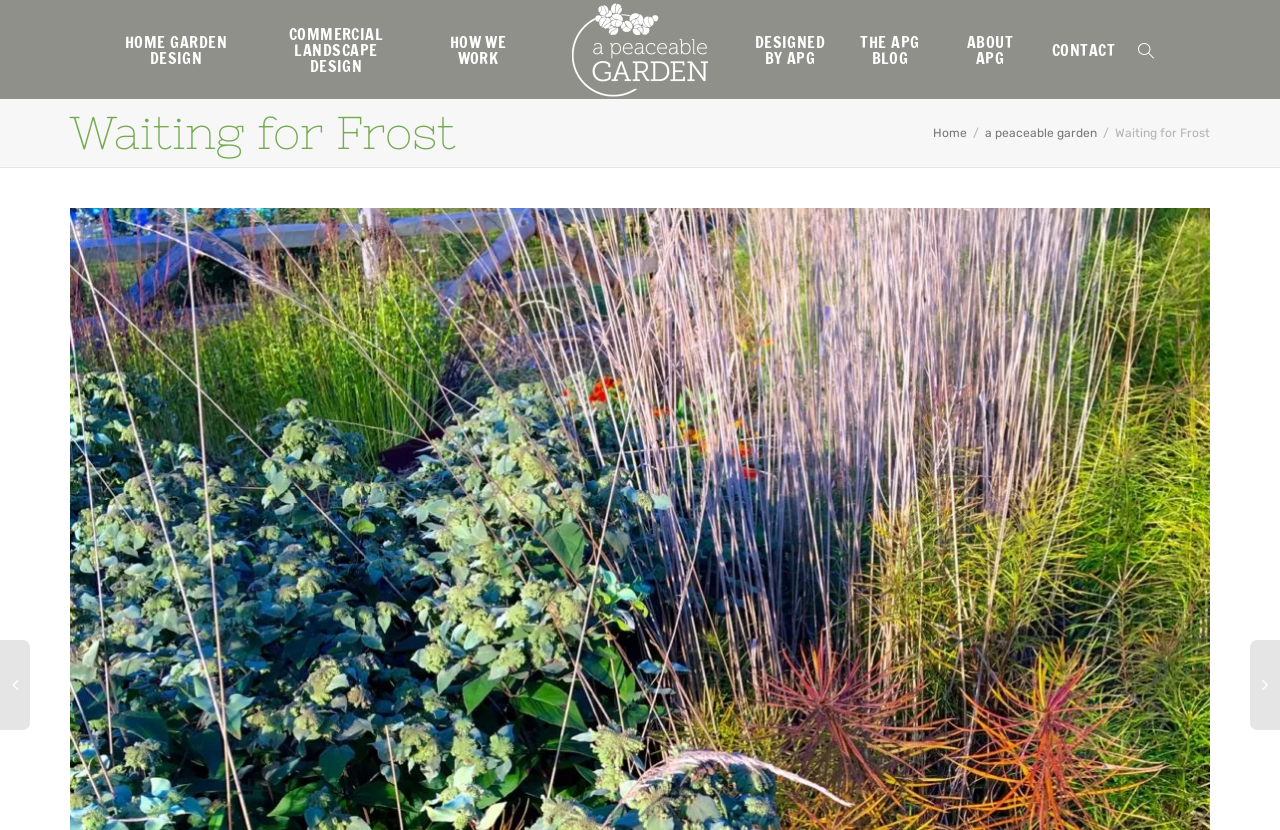Respond to the question below with a single word or phrase: How many main navigation links are there?

7